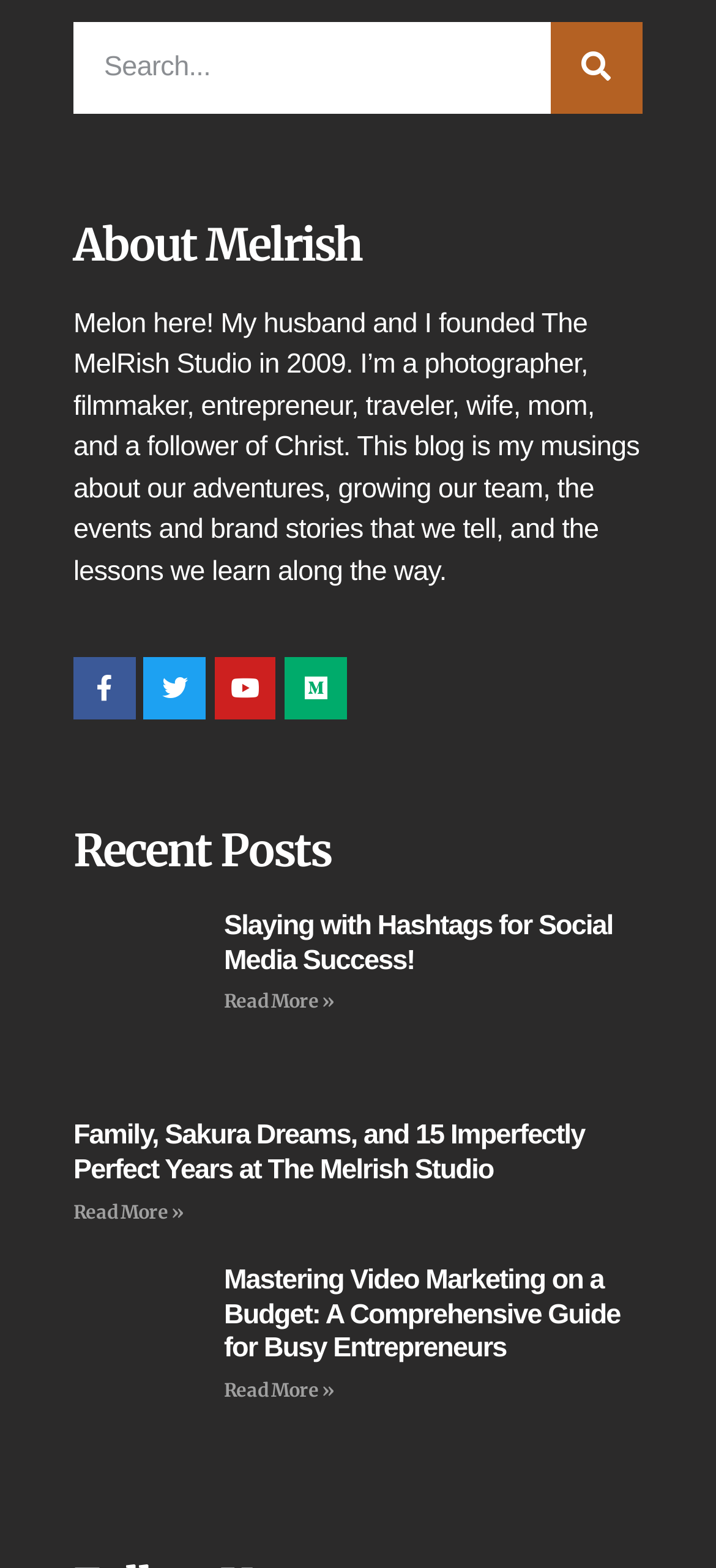How many recent posts are shown?
Give a one-word or short-phrase answer derived from the screenshot.

3